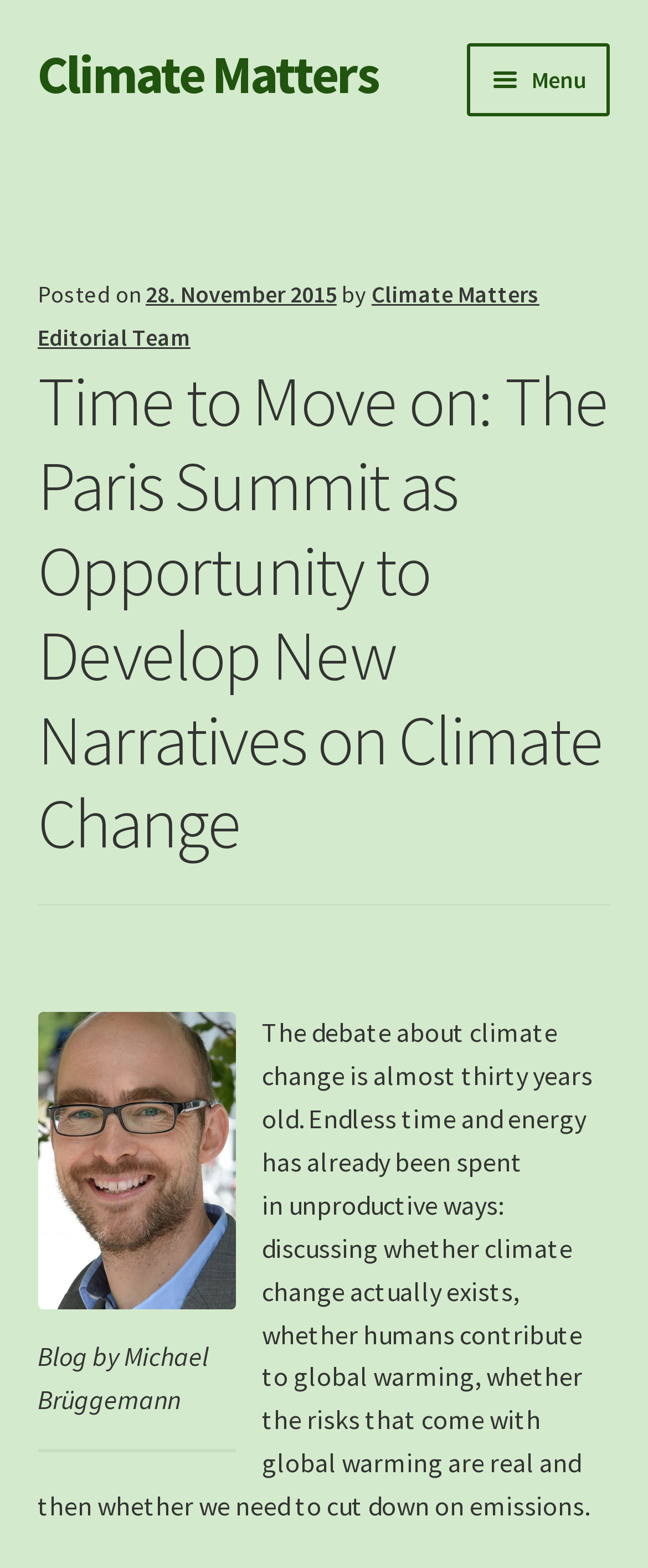Could you locate the bounding box coordinates for the section that should be clicked to accomplish this task: "Read the article 'Time to Move on: The Paris Summit as Opportunity to Develop New Narratives on Climate Change'".

[0.058, 0.229, 0.942, 0.552]